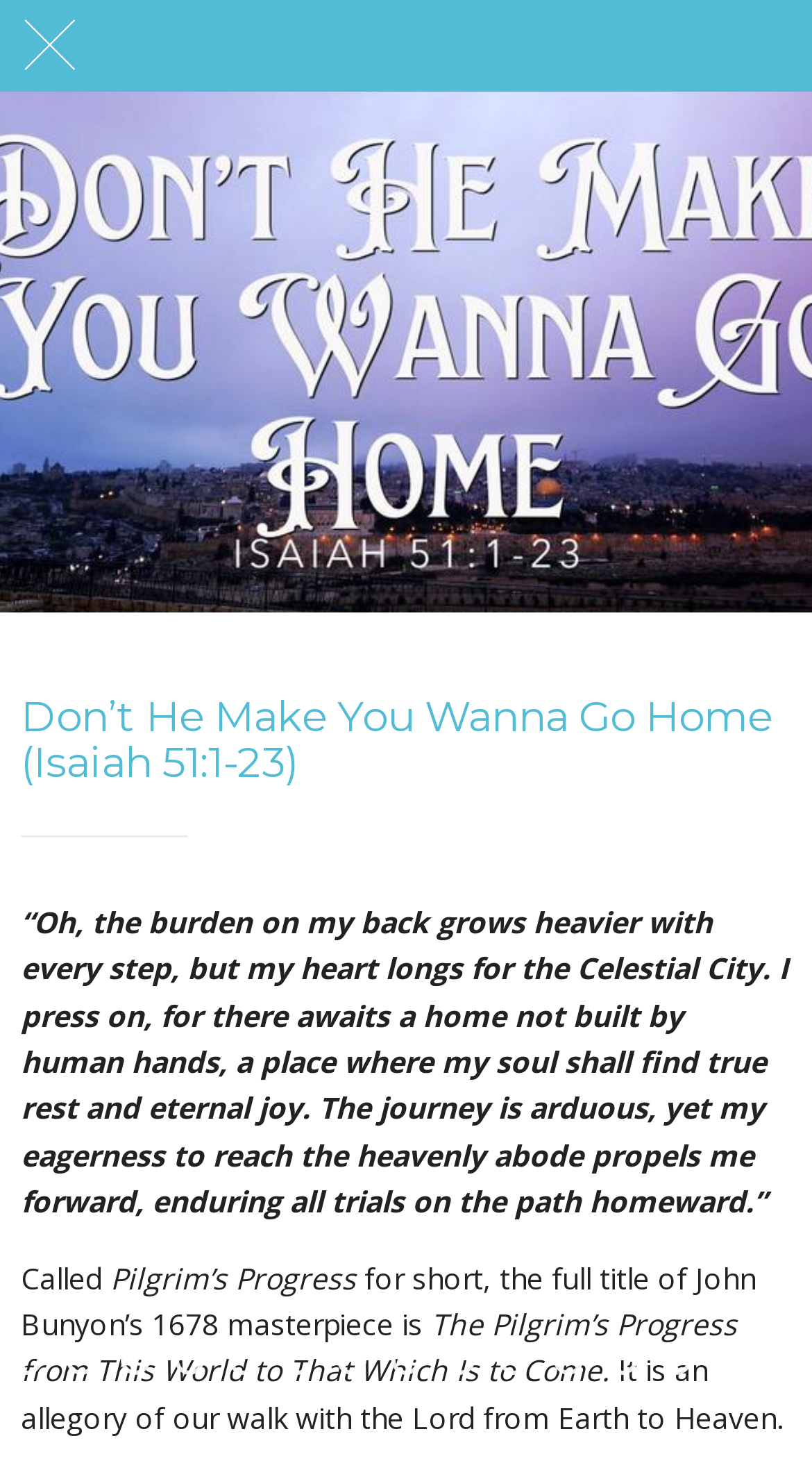What is the principal heading displayed on the webpage?

Don’t He Make You Wanna Go Home (Isaiah 51:1-23)